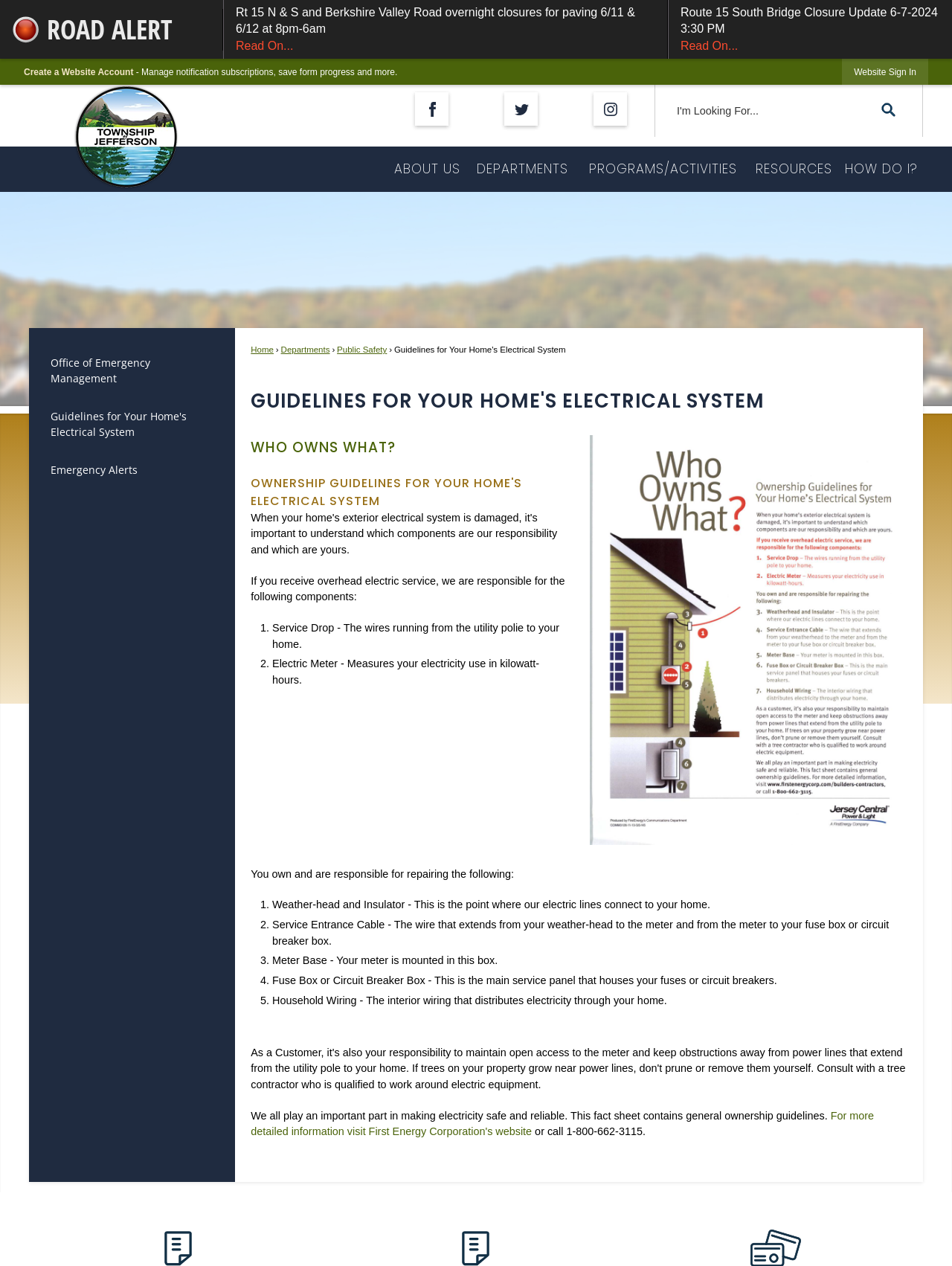Determine the bounding box for the described UI element: "Create a Website Account".

[0.025, 0.053, 0.14, 0.061]